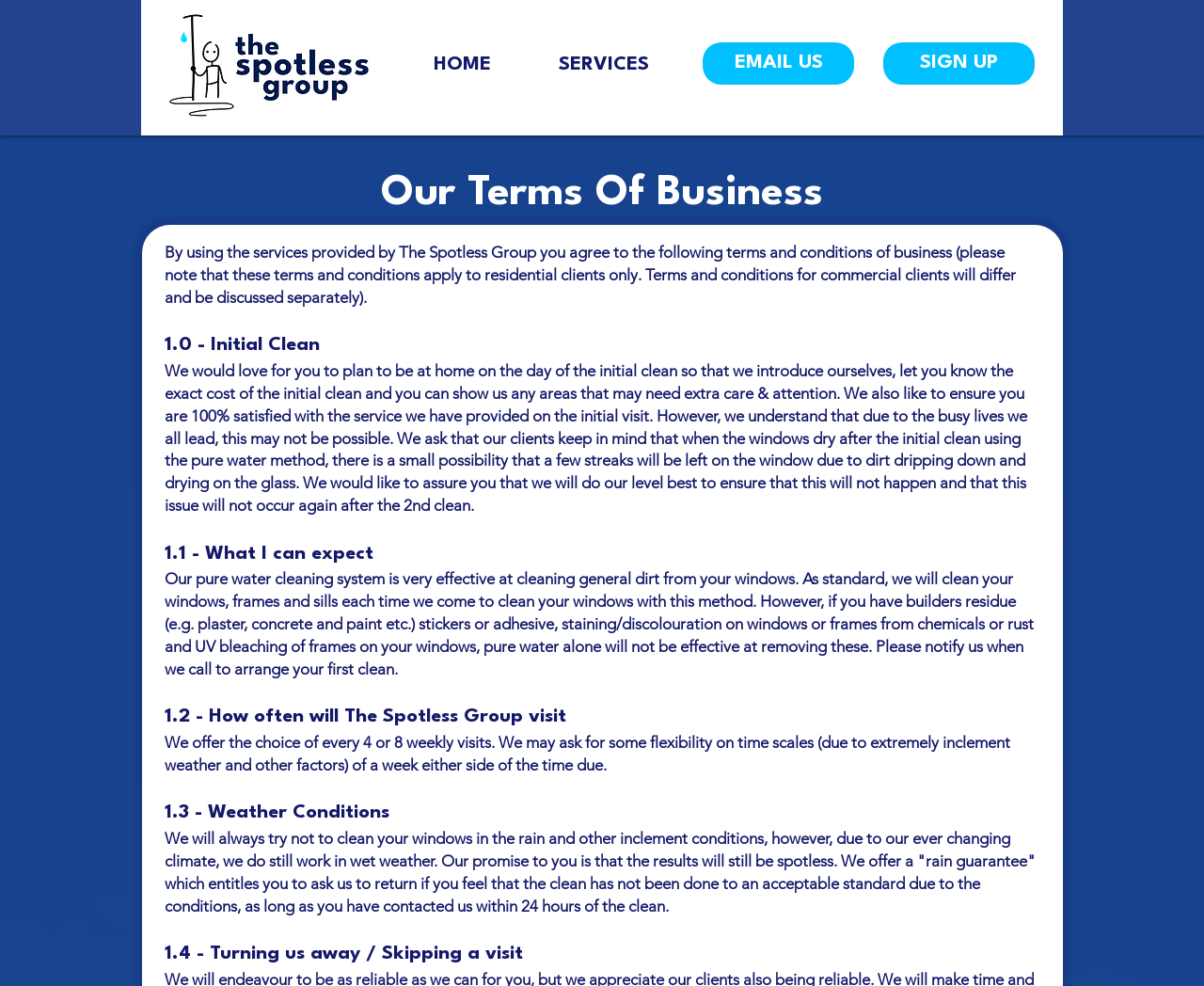What type of services does The Spotless Group provide?
Refer to the image and give a detailed answer to the query.

Based on the webpage content, The Spotless Group provides various cleaning services such as window cleaning, gutter cleaning, solar panel cleaning, and conservatory roof cleaning.